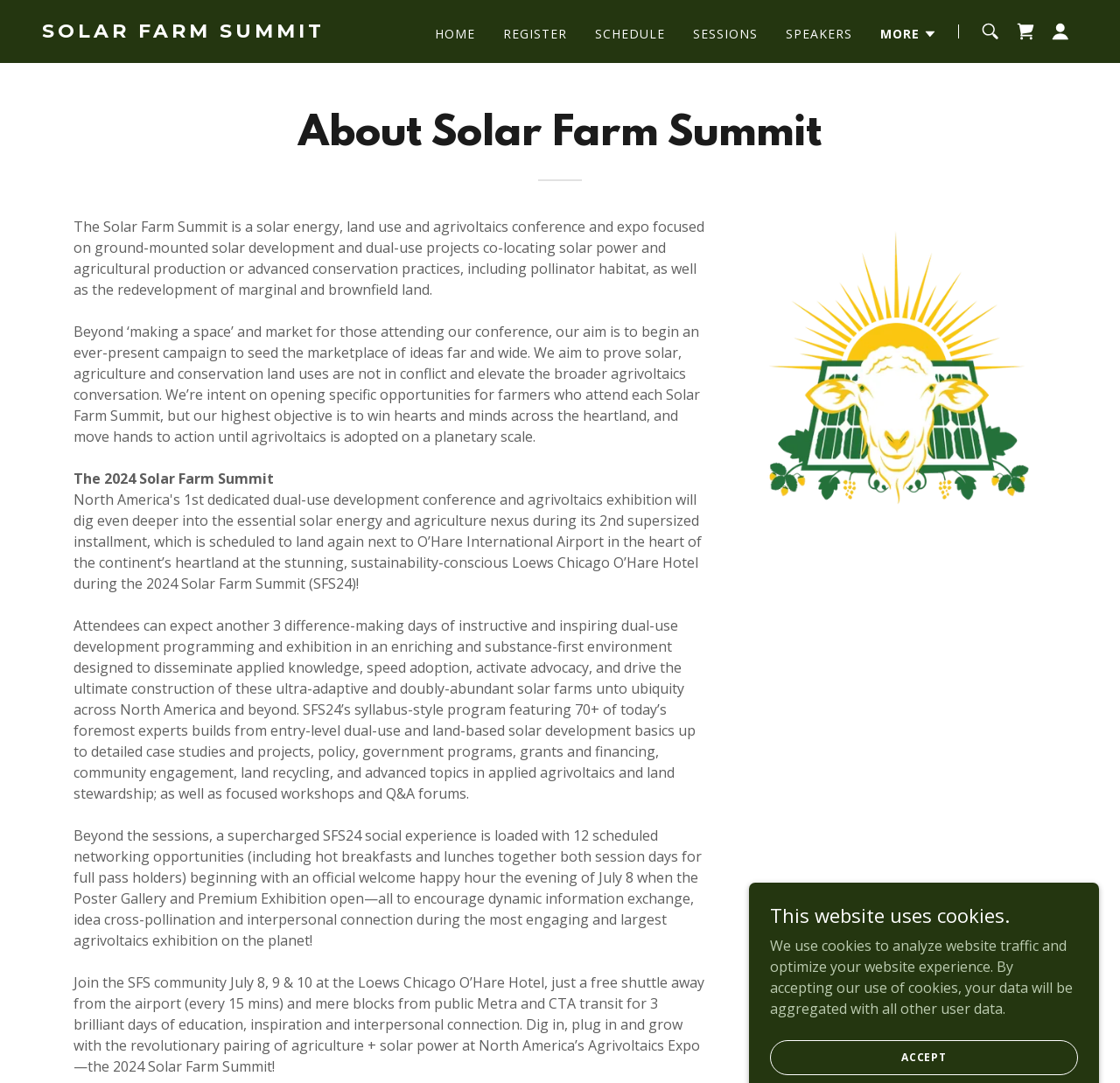Given the description Sessions, predict the bounding box coordinates of the UI element. Ensure the coordinates are in the format (top-left x, top-left y, bottom-right x, bottom-right y) and all values are between 0 and 1.

[0.614, 0.017, 0.681, 0.046]